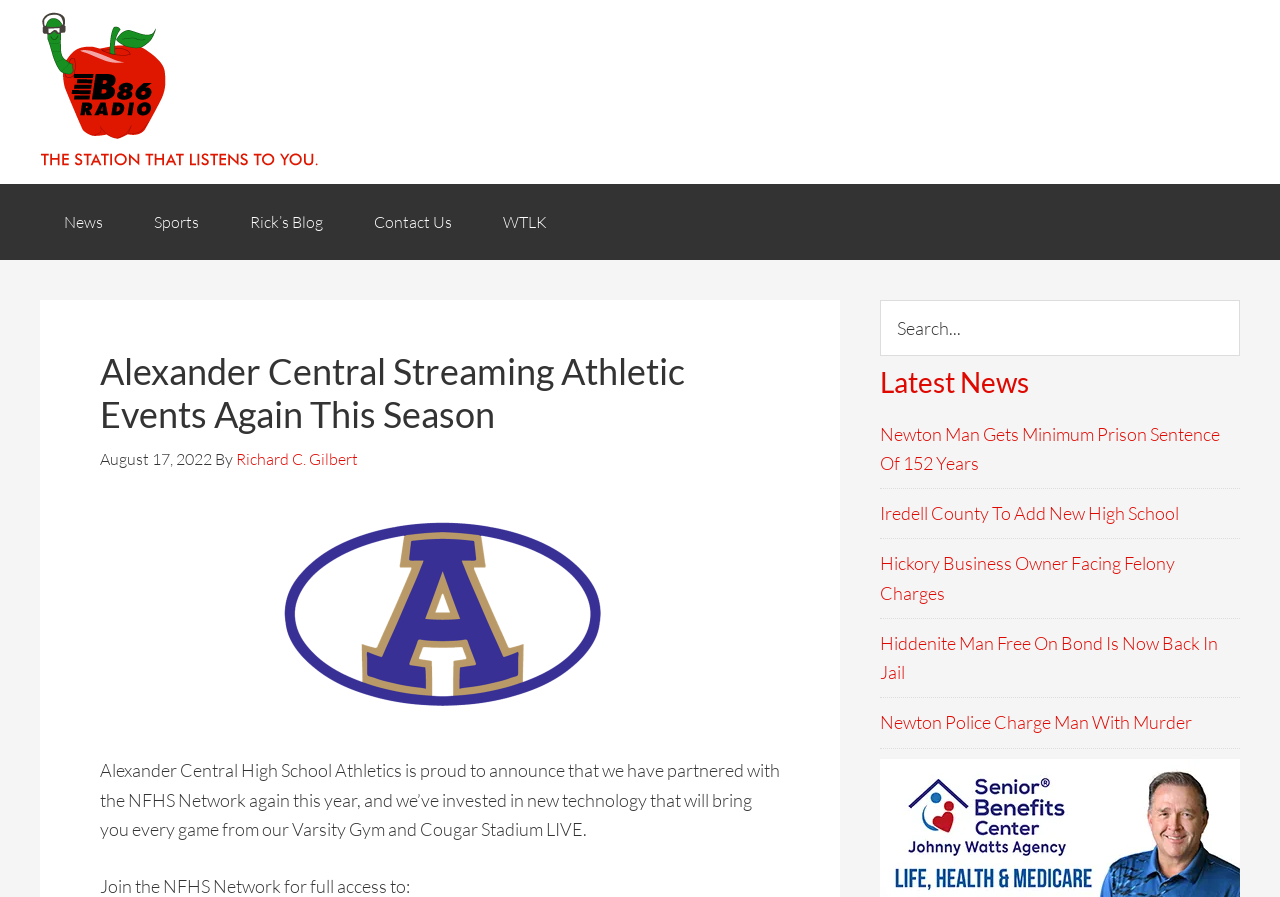What is the date mentioned in the article?
Provide a detailed answer to the question, using the image to inform your response.

I found the date by looking at the 'time' element which contains the text 'August 17, 2022'.